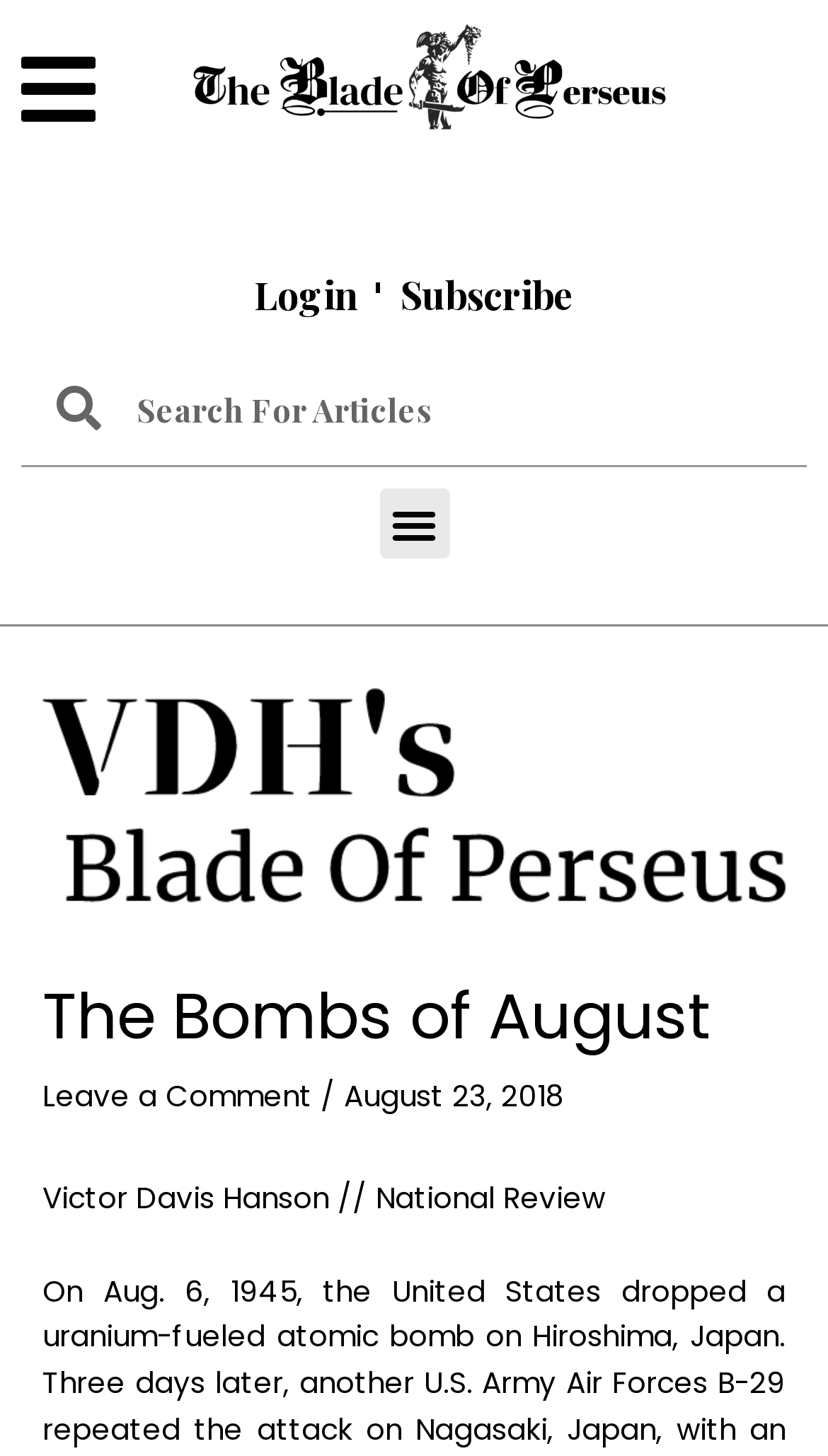Locate the primary headline on the webpage and provide its text.

The Bombs of August